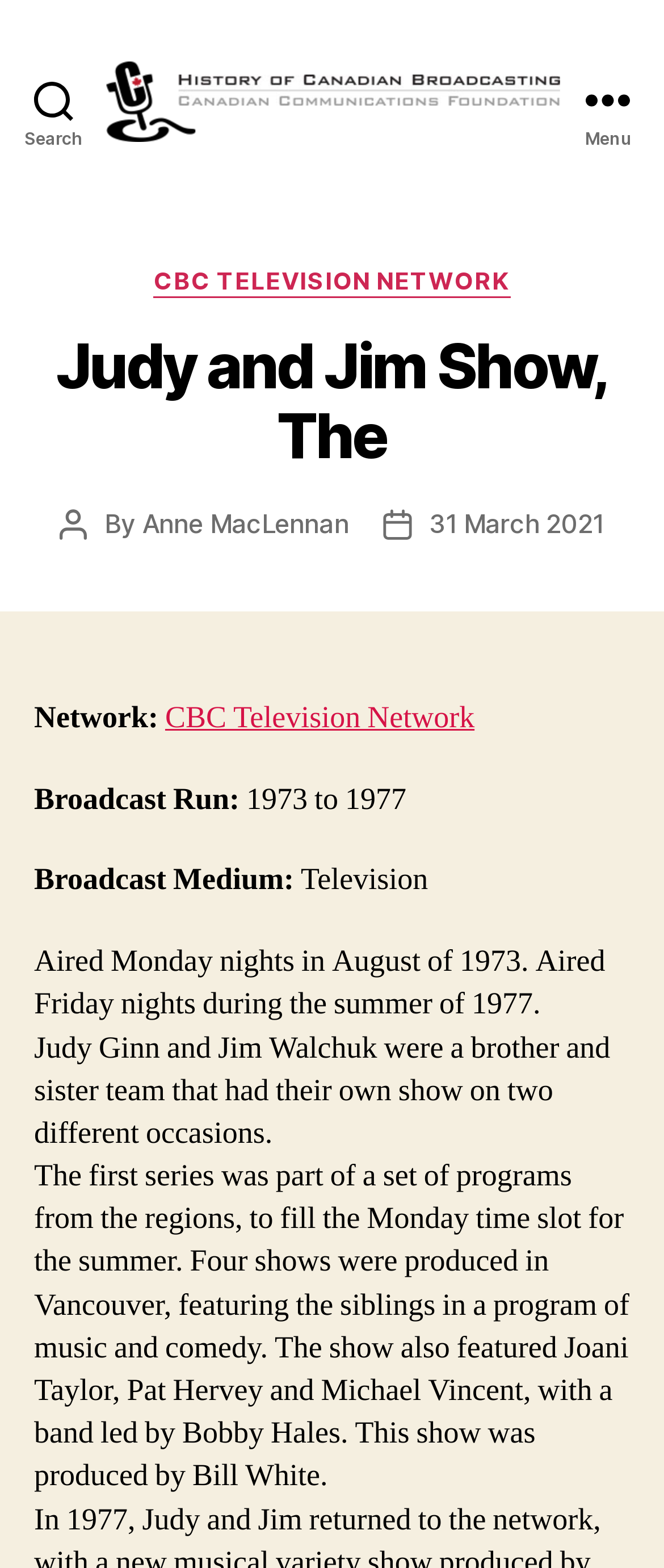Please provide the bounding box coordinate of the region that matches the element description: Search. Coordinates should be in the format (top-left x, top-left y, bottom-right x, bottom-right y) and all values should be between 0 and 1.

[0.0, 0.0, 0.162, 0.126]